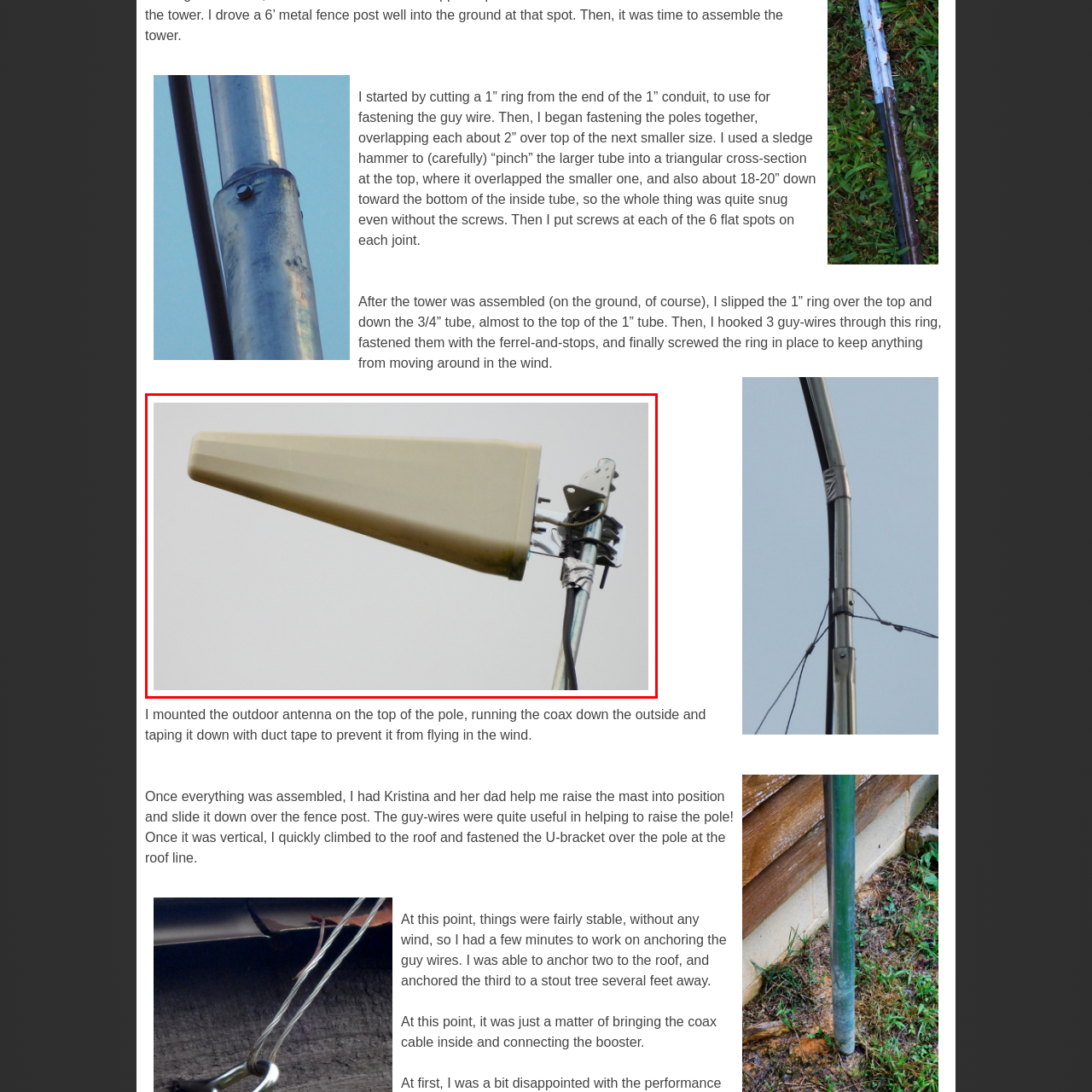Give a comprehensive caption for the image marked by the red rectangle.

This image showcases an outdoor antenna mounted at the top of a pole, designed for optimal signal reception. The antenna features a distinctive tapered shape, which is typical for enhancing performance in various weather conditions. It's affixed to a sturdy metal bracket with visible screws, ensuring stability and durability. A coaxial cable can be seen running down the side of the pole, which is likely connected to the antenna for transmitting signals. This setup plays a crucial role in the overall assembly process of a tower, as detailed in the associated text, where the user discusses the meticulous steps taken to assemble and install the antenna after constructing the tower base. The craftsmanship reflects careful planning and execution, emphasizing the importance of secure fastening and the role of guy wires in maintaining the structure's integrity.